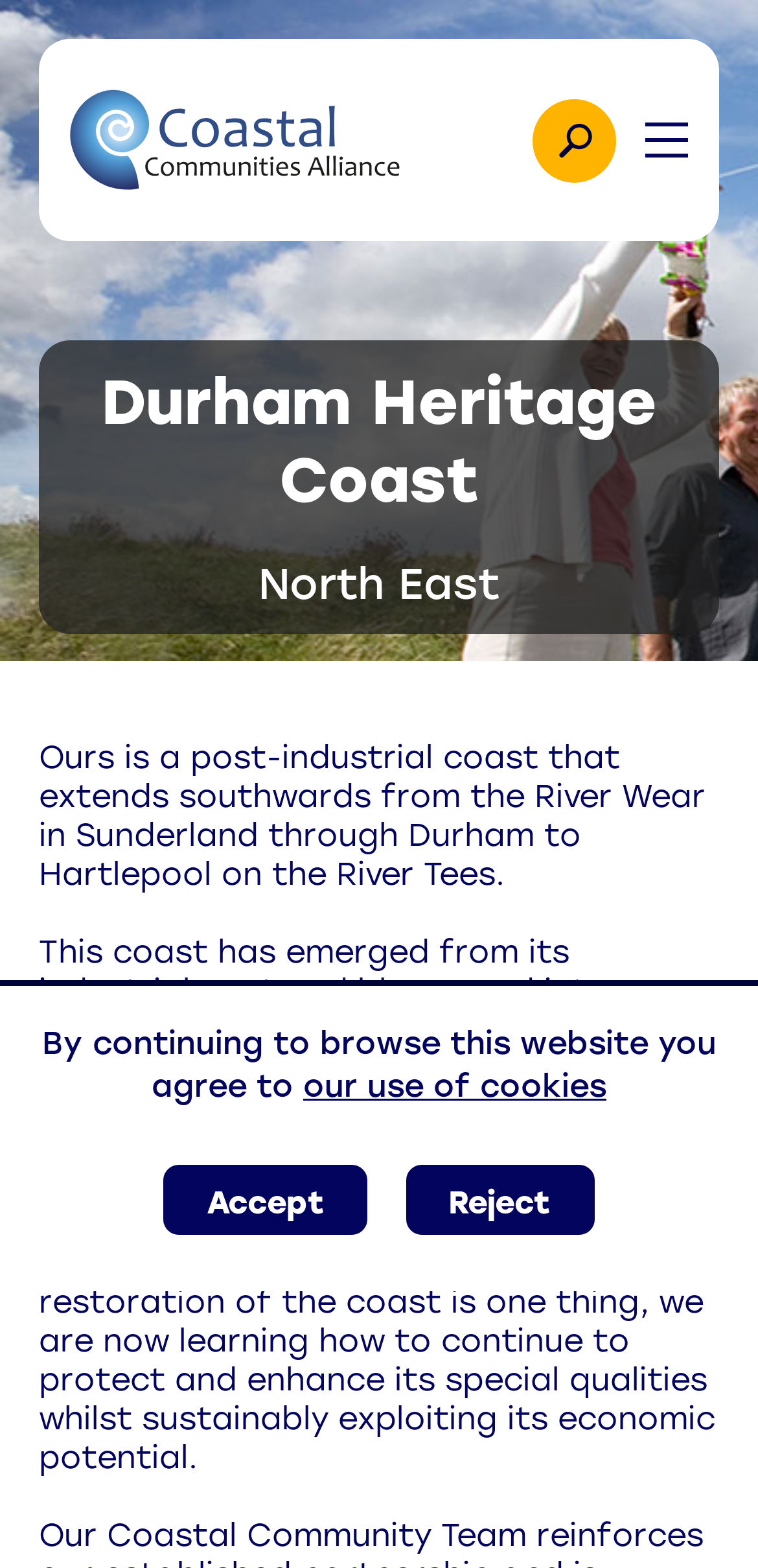Determine the bounding box coordinates of the UI element that matches the following description: "parent_node: Menu aria-label="Search"". The coordinates should be four float numbers between 0 and 1 in the format [left, top, right, bottom].

[0.703, 0.063, 0.813, 0.116]